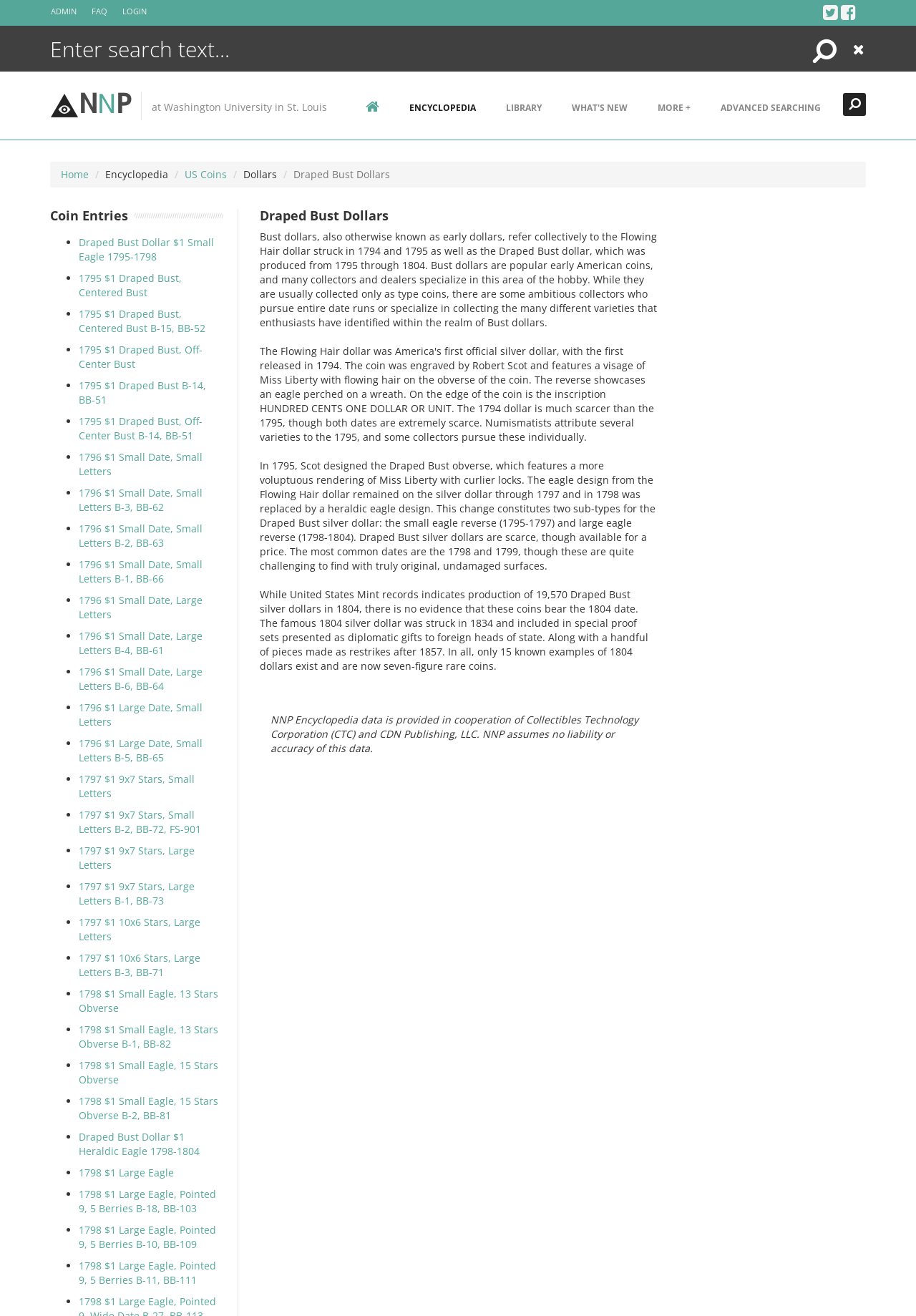Describe all the significant parts and information present on the webpage.

The webpage is the Newman Numismatic Portal at Washington University in St. Louis, a comprehensive research and reference site for U.S. coinage. At the top right corner, there are several links, including ADMIN, FAQ, and LOGIN. Next to these links, there is a search bar with a search button and a close button. 

Below the search bar, there is a heading "NNP" with an image to its left. To the right of the heading, there is a link "ENCYCLOPEDIA" followed by other links, including "LIBRARY", "WHAT'S NEW", "MORE +", and "ADVANCED SEARCHING". 

On the left side of the page, there are links to different sections, including "Home", "Encyclopedia", "US Coins", and "Dollars". Below these links, there is a heading "Draped Bust Dollars" with a detailed description of the coin. The description is divided into three paragraphs, providing information about the history and design of the coin.

Under the description, there is a heading "Coin Entries" with a list of links to different coin entries, including "Draped Bust Dollar $1 Small Eagle 1795-1798" and others. Each link is preceded by a bullet point. The list of links takes up most of the page, with over 30 entries.